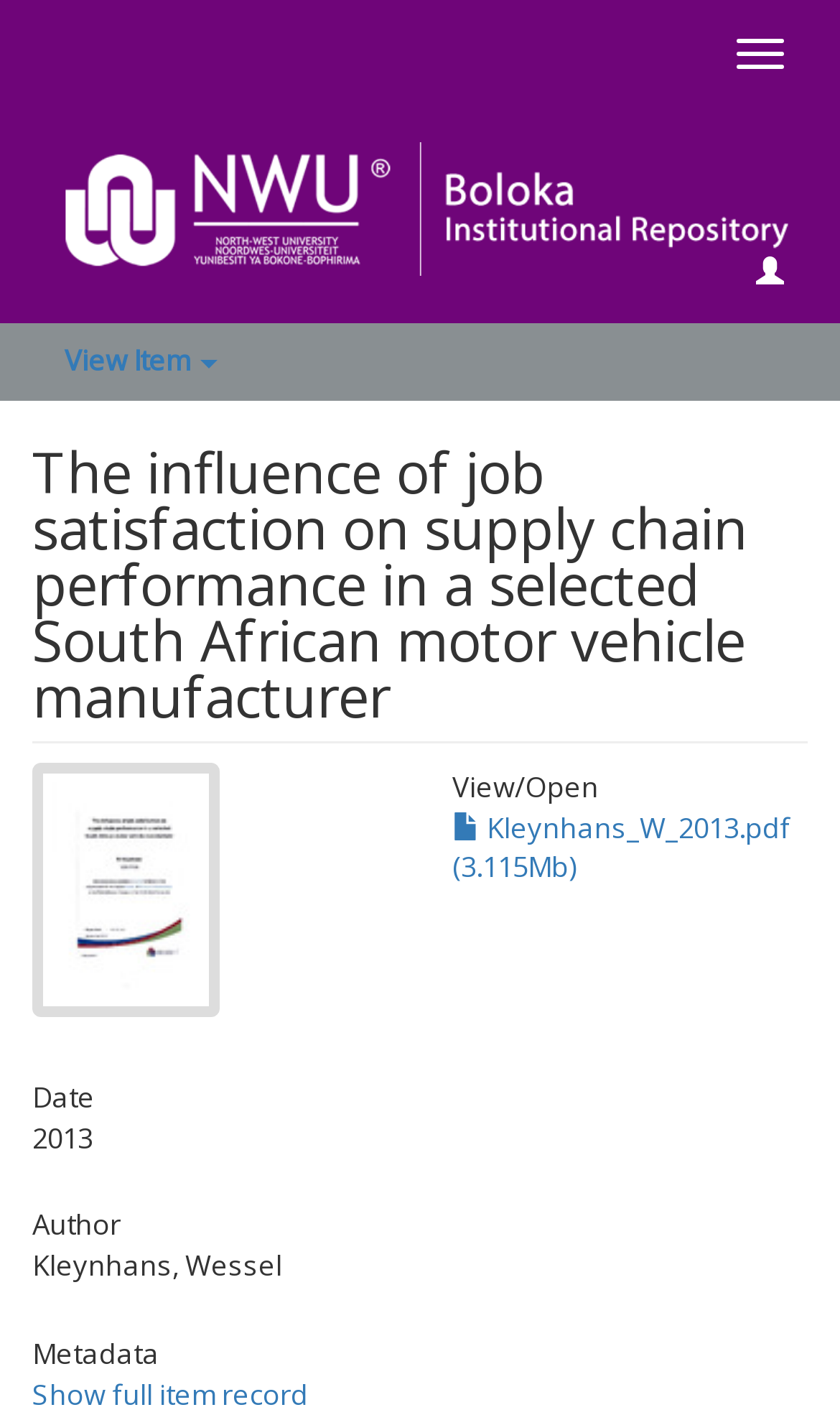What is the type of the item?
Answer the question using a single word or phrase, according to the image.

Research paper